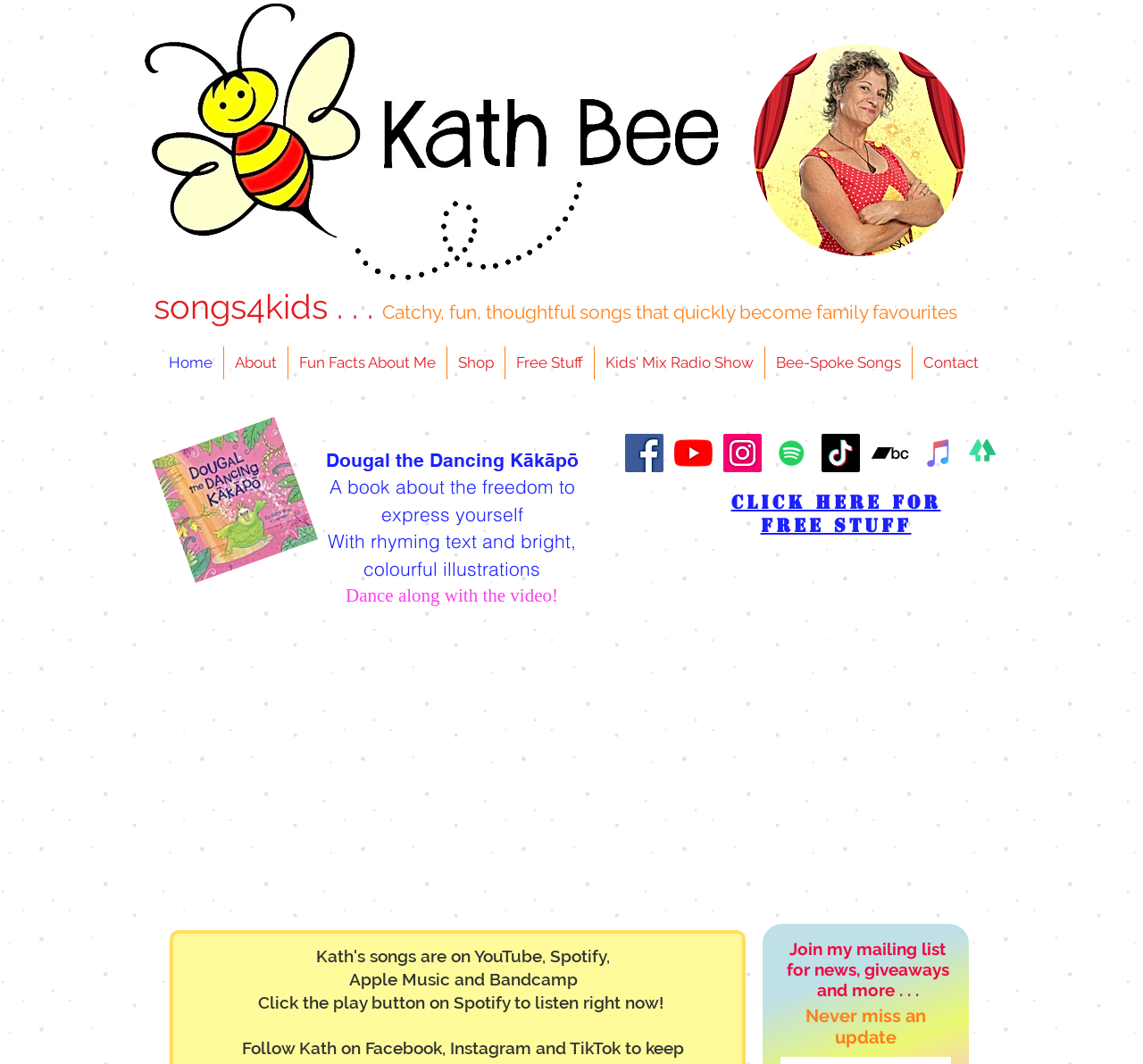How many social media platforms are listed in the Social Bar?
Please answer the question as detailed as possible based on the image.

The Social Bar is a list element that contains links to various social media platforms. By counting the number of links, we can see that there are 6 social media platforms listed: Facebook, YouTube, Instagram, Spotify, TikTok, and Bandcamp.